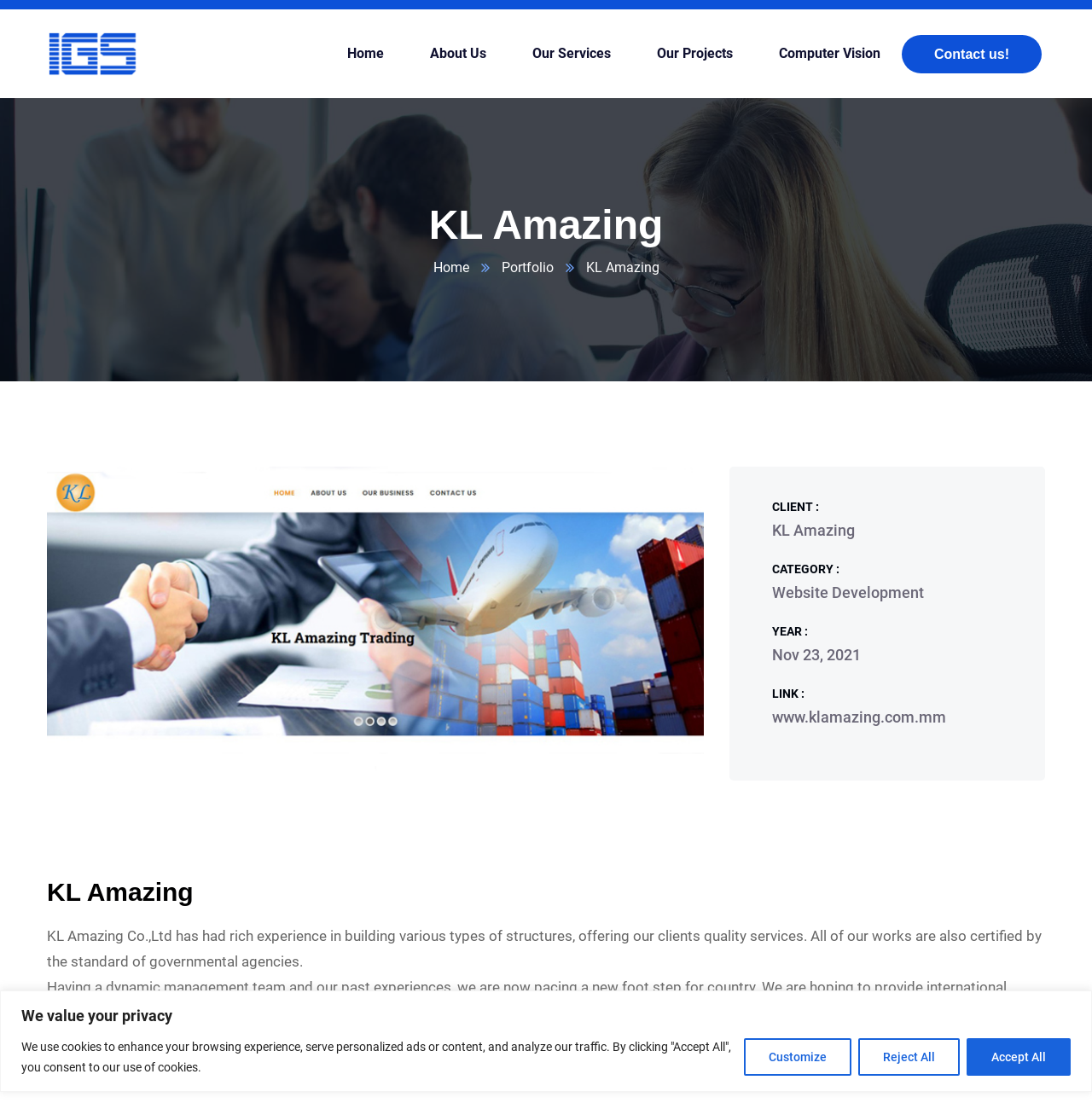Please specify the bounding box coordinates of the clickable region necessary for completing the following instruction: "Go to Home page". The coordinates must consist of four float numbers between 0 and 1, i.e., [left, top, right, bottom].

None